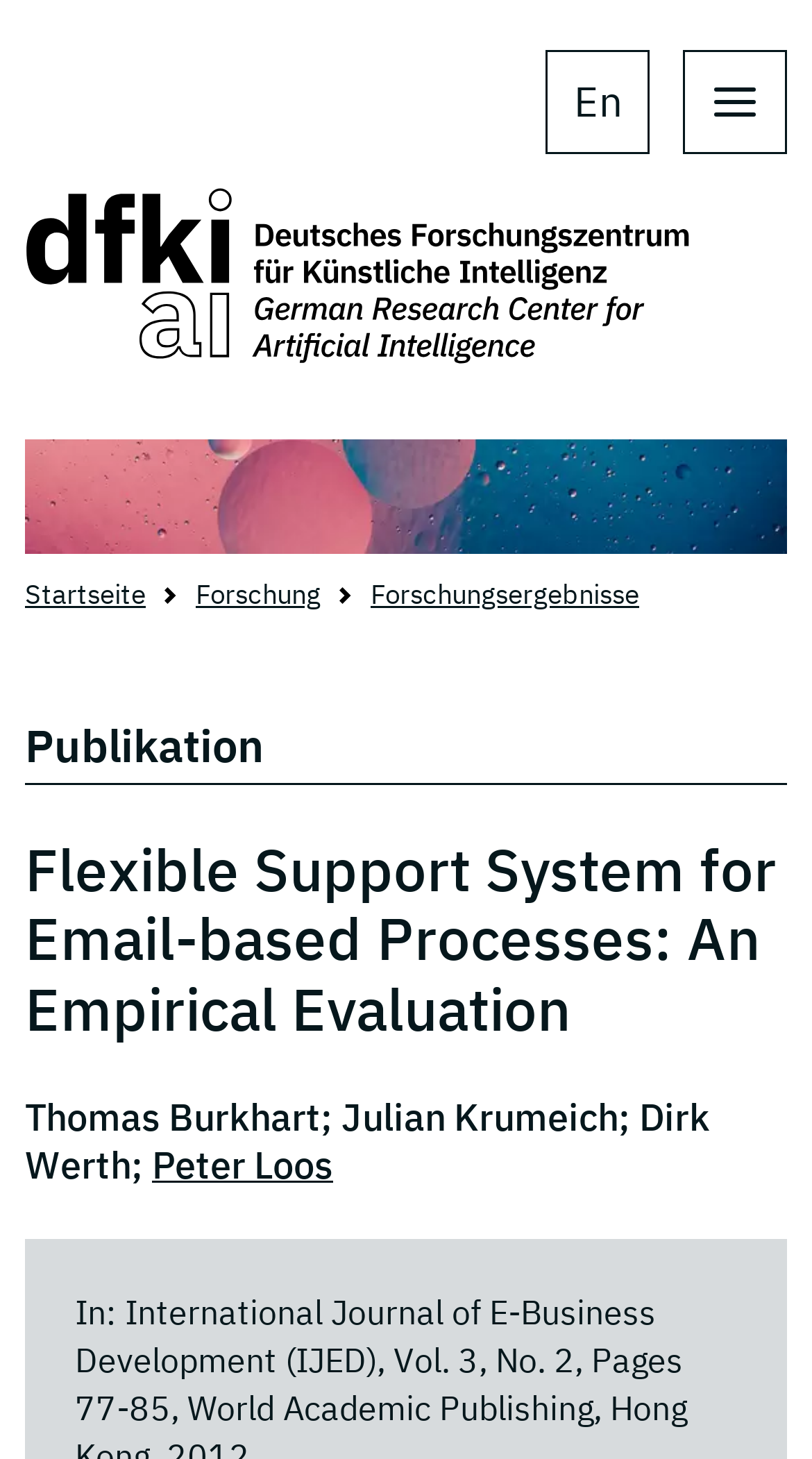Respond with a single word or phrase to the following question: What is the name of the research center?

Deutsches Forschungszentrum für Künstliche Intelligenz